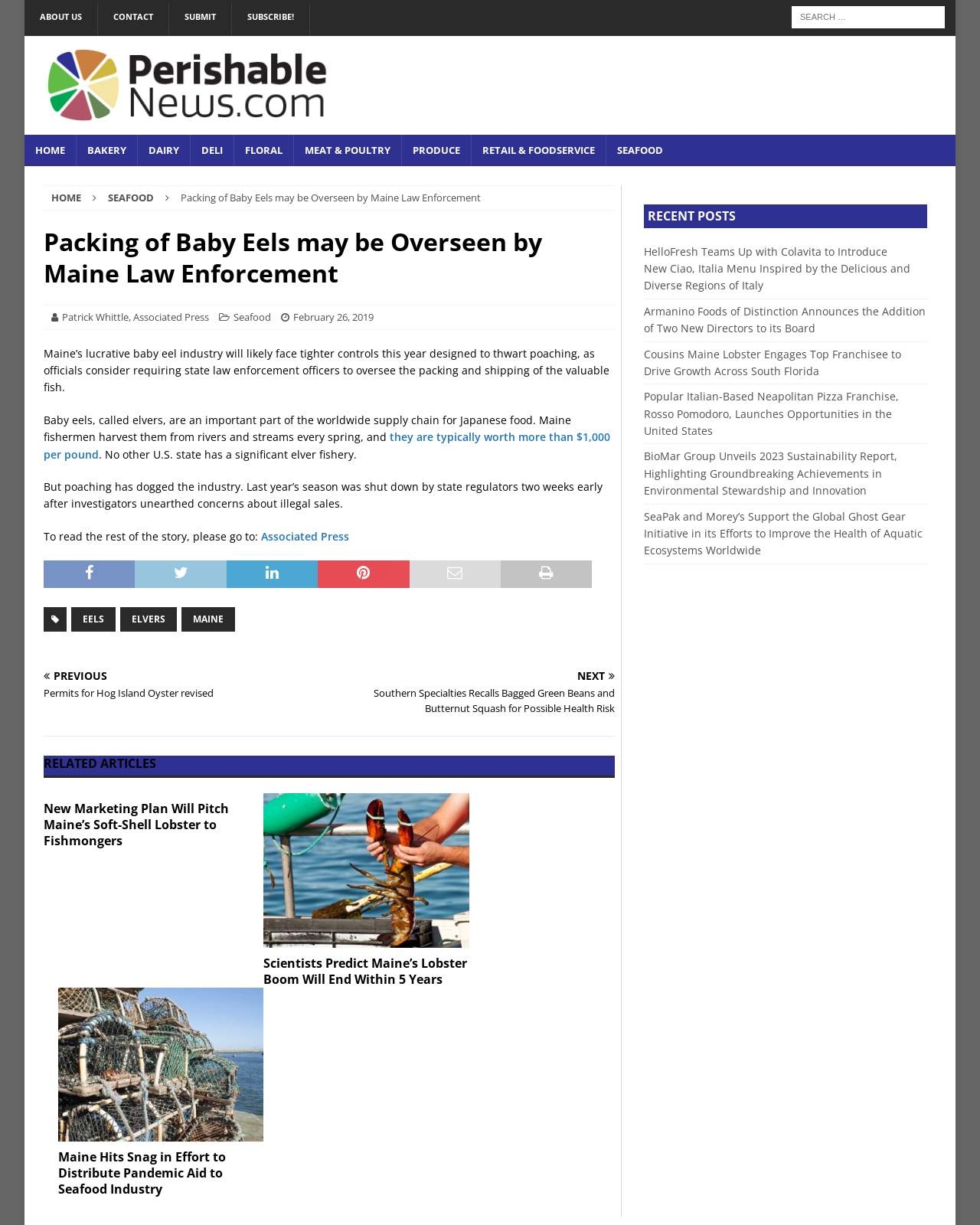What is the text of the link that mentions 'Associated Press'?
Answer with a single word or phrase by referring to the visual content.

Associated Press